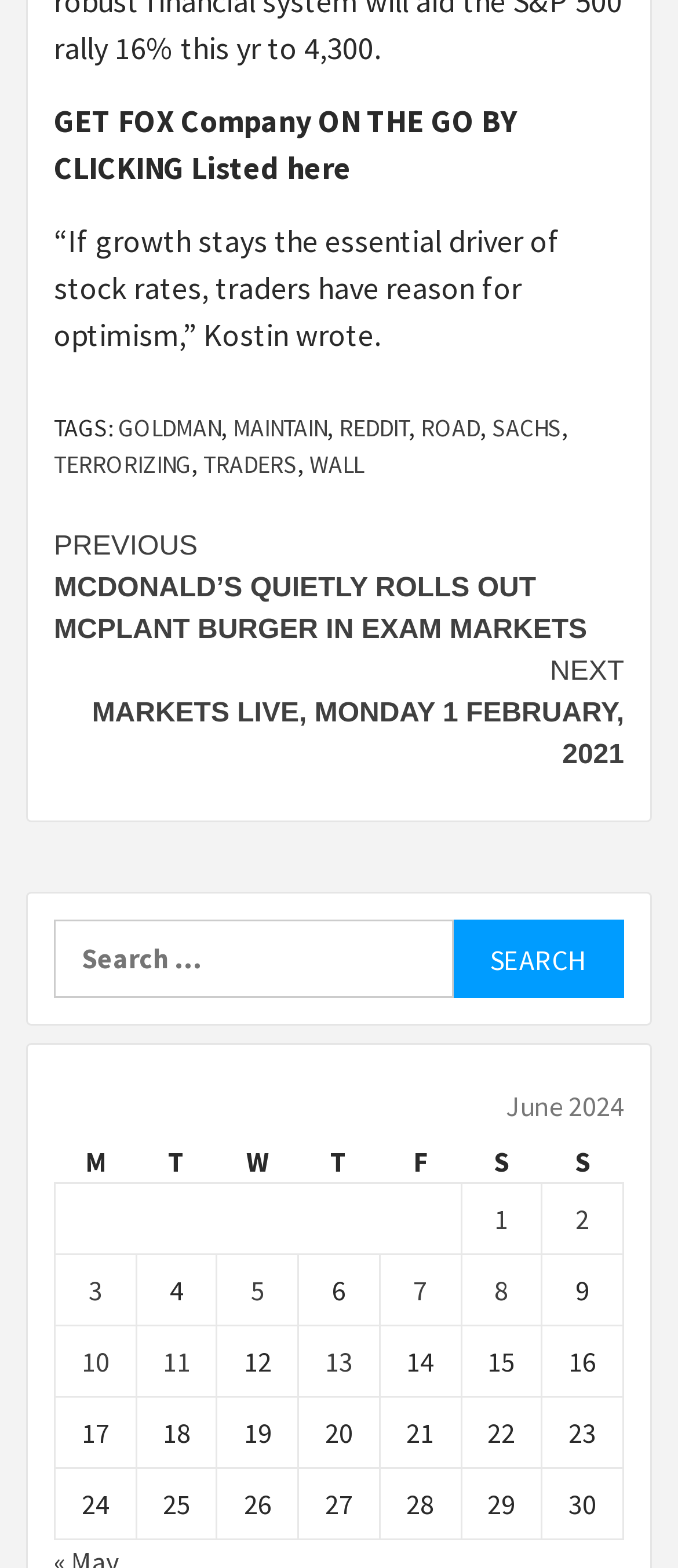Please locate the bounding box coordinates of the element's region that needs to be clicked to follow the instruction: "go to home page". The bounding box coordinates should be provided as four float numbers between 0 and 1, i.e., [left, top, right, bottom].

None